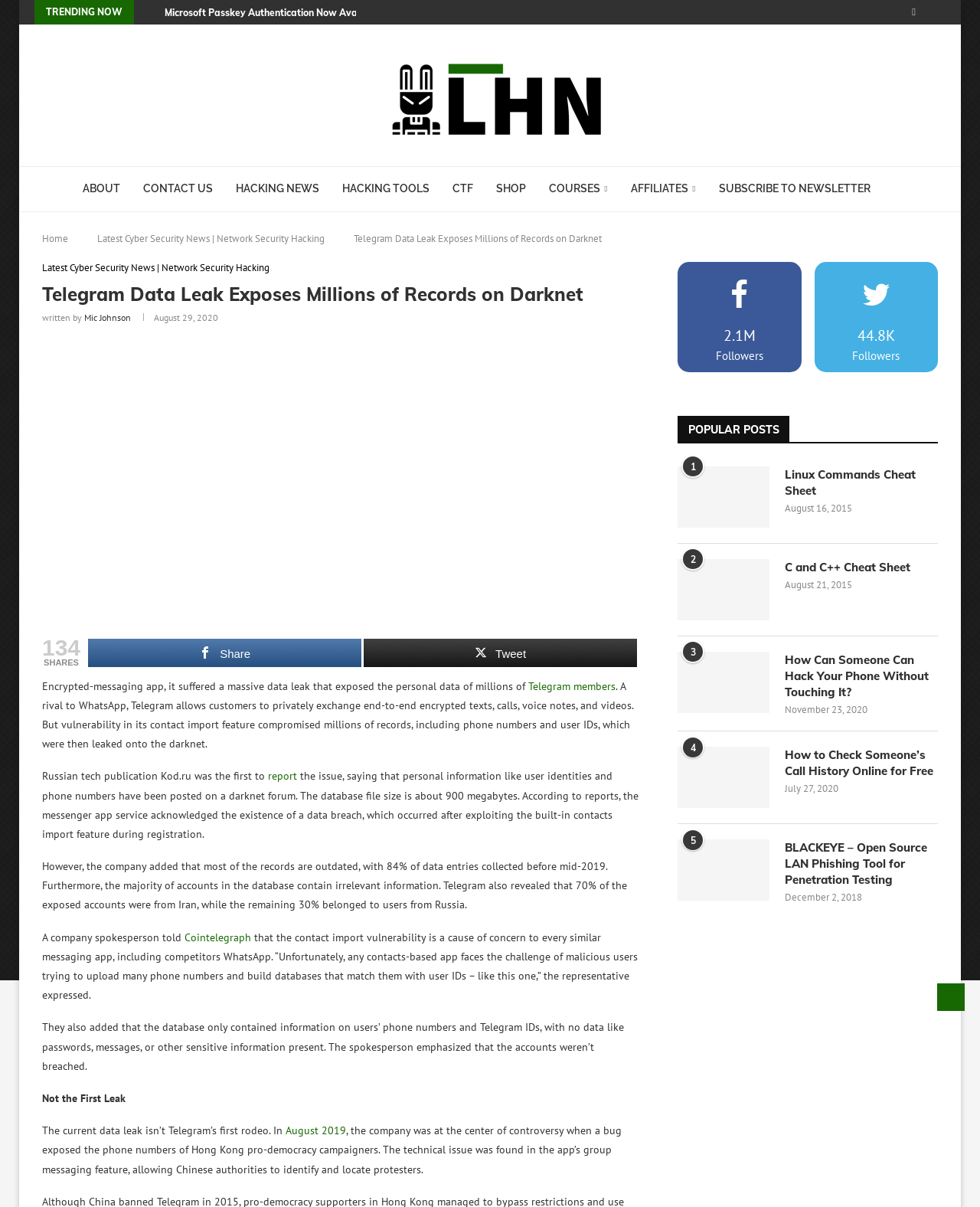Please determine the bounding box coordinates of the area that needs to be clicked to complete this task: 'Share the article on social media'. The coordinates must be four float numbers between 0 and 1, formatted as [left, top, right, bottom].

[0.09, 0.529, 0.369, 0.552]